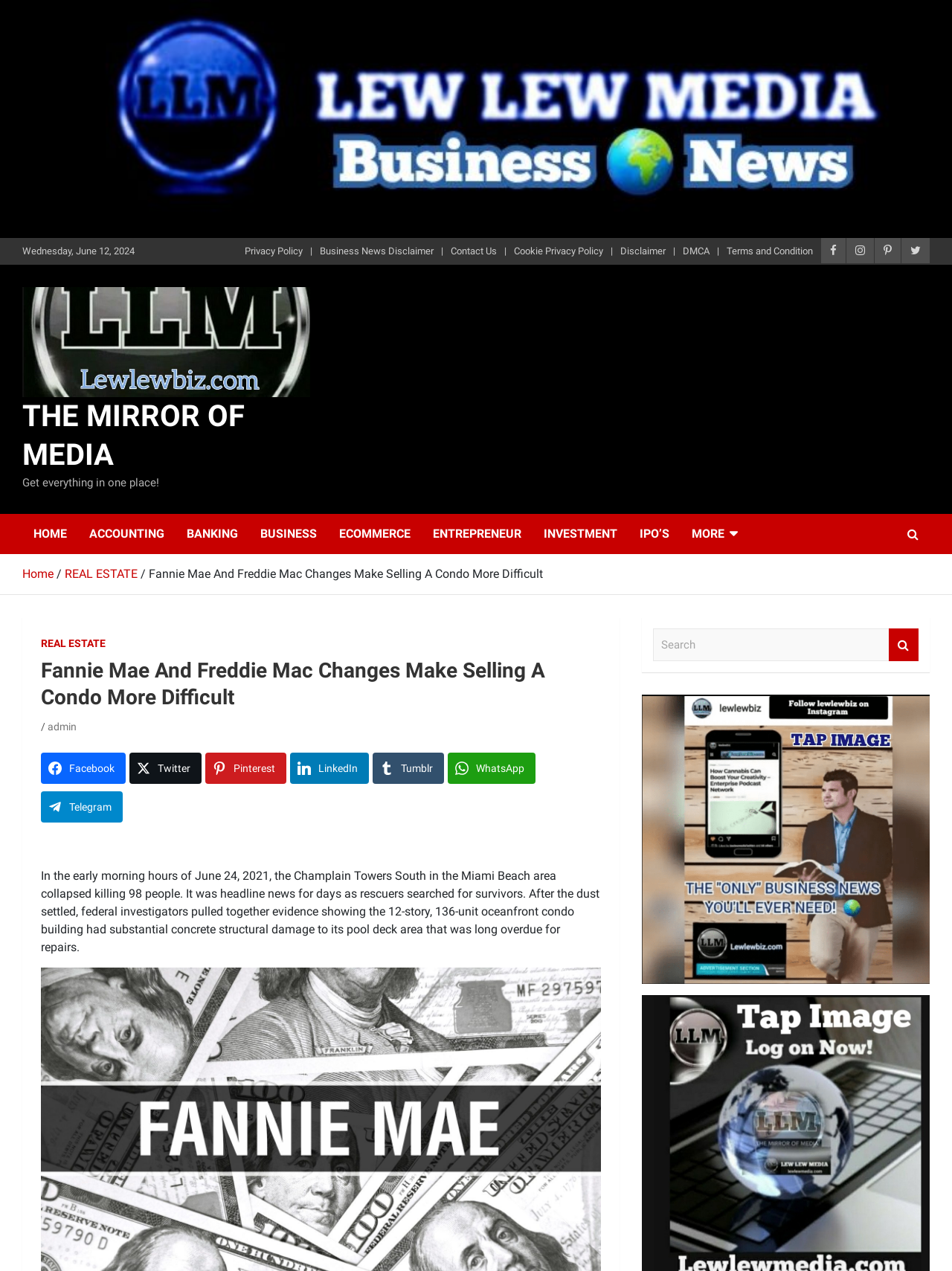What social media platforms are available for sharing at the bottom of the webpage?
Craft a detailed and extensive response to the question.

I found the answer by looking at the links at the bottom of the webpage, which include icons and text for various social media platforms, including Facebook, Twitter, Pinterest, LinkedIn, Tumblr, WhatsApp, and Telegram.